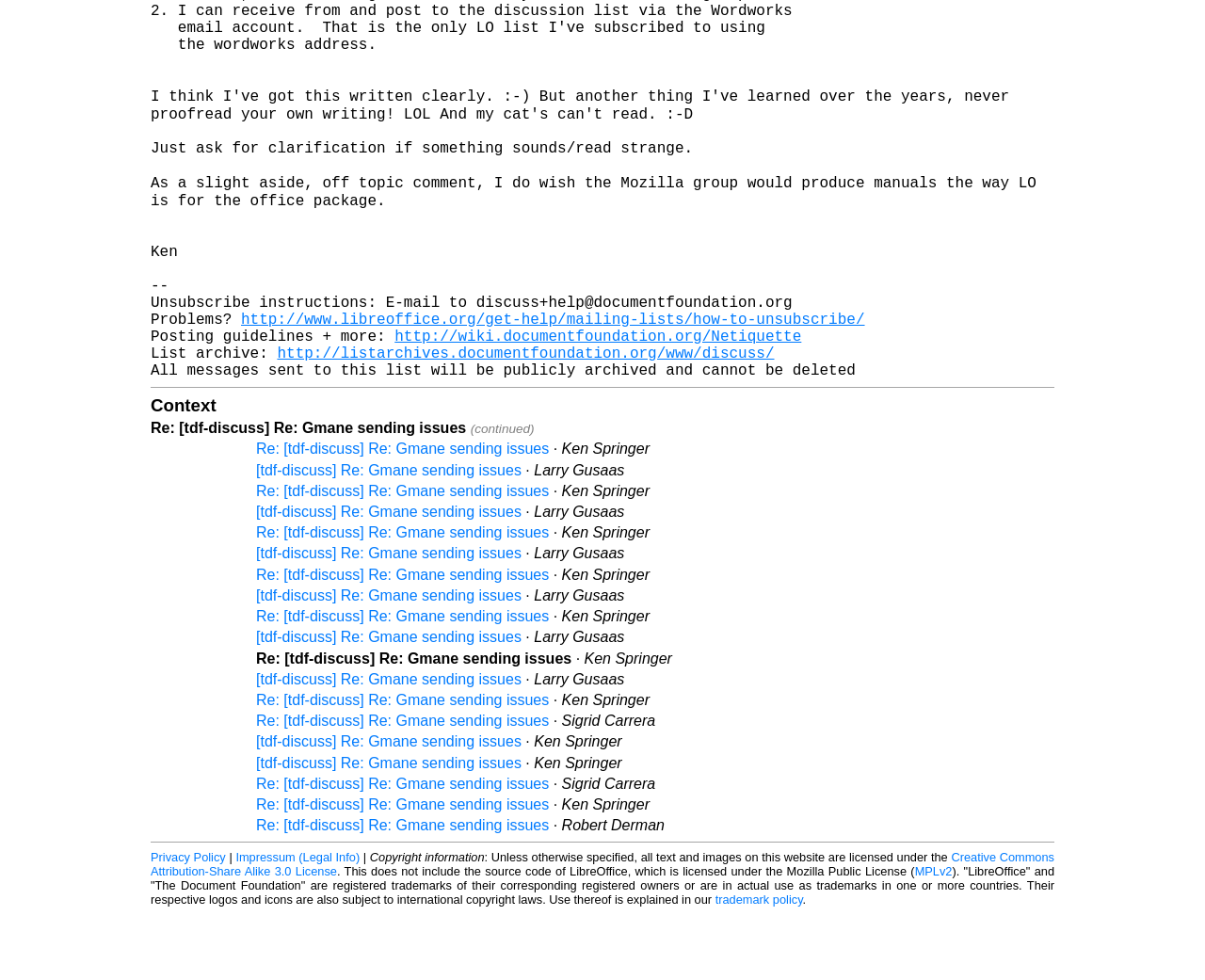Identify the bounding box coordinates of the clickable region to carry out the given instruction: "View the privacy policy".

[0.125, 0.868, 0.187, 0.882]